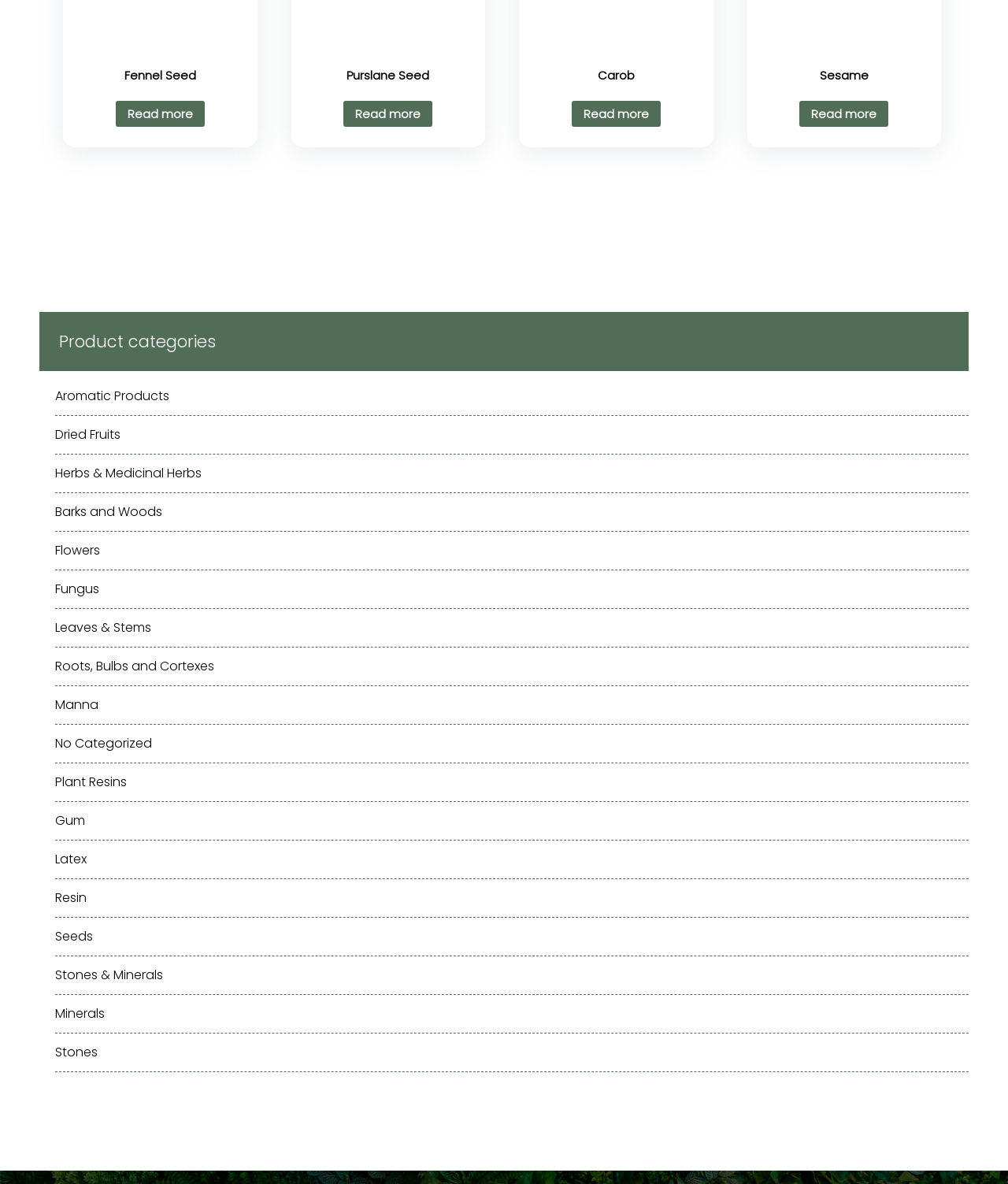Find the bounding box coordinates for the area you need to click to carry out the instruction: "Check out Seeds". The coordinates should be four float numbers between 0 and 1, indicated as [left, top, right, bottom].

[0.055, 0.775, 0.961, 0.808]